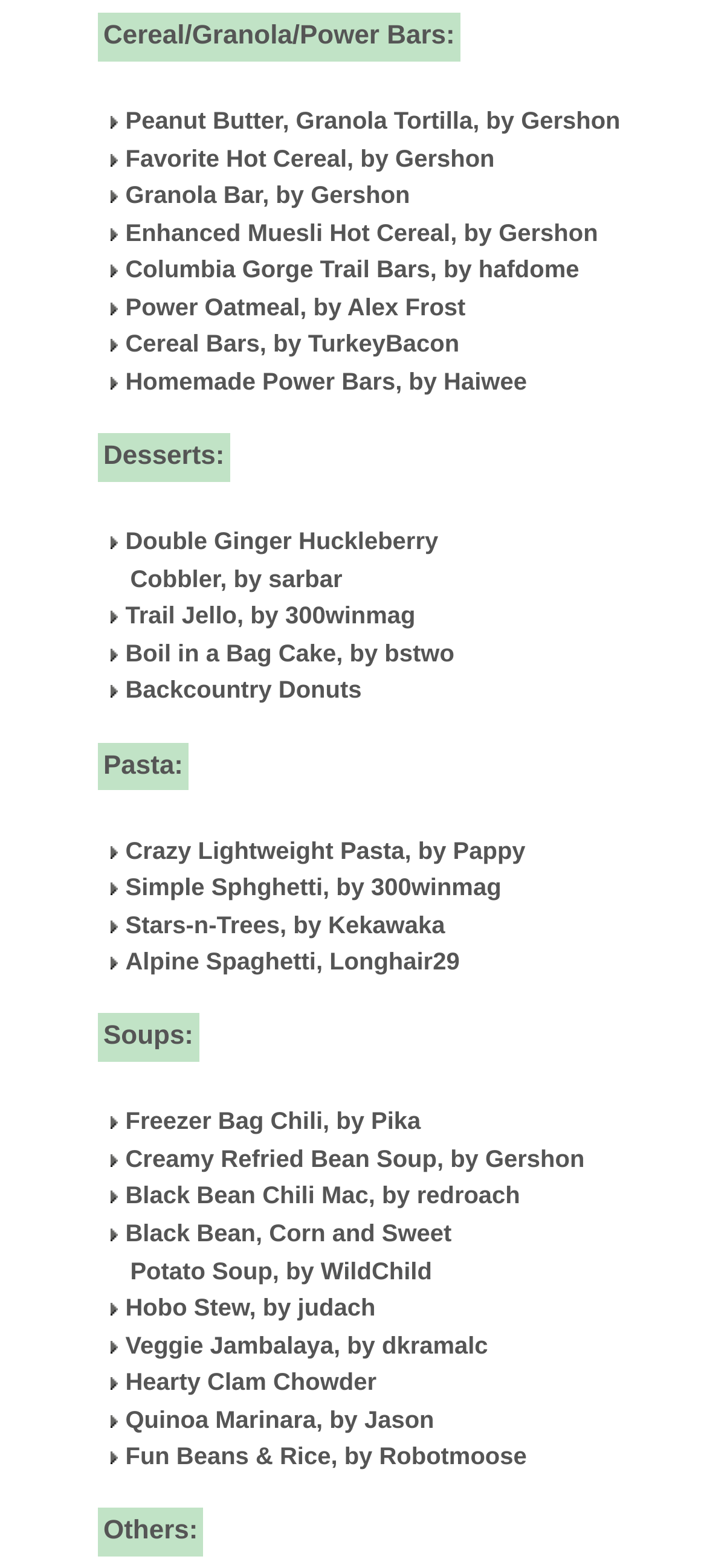Identify the bounding box coordinates of the clickable region required to complete the instruction: "View Double Ginger Huckleberry Cobbler, by sarbar". The coordinates should be given as four float numbers within the range of 0 and 1, i.e., [left, top, right, bottom].

[0.146, 0.337, 0.62, 0.378]